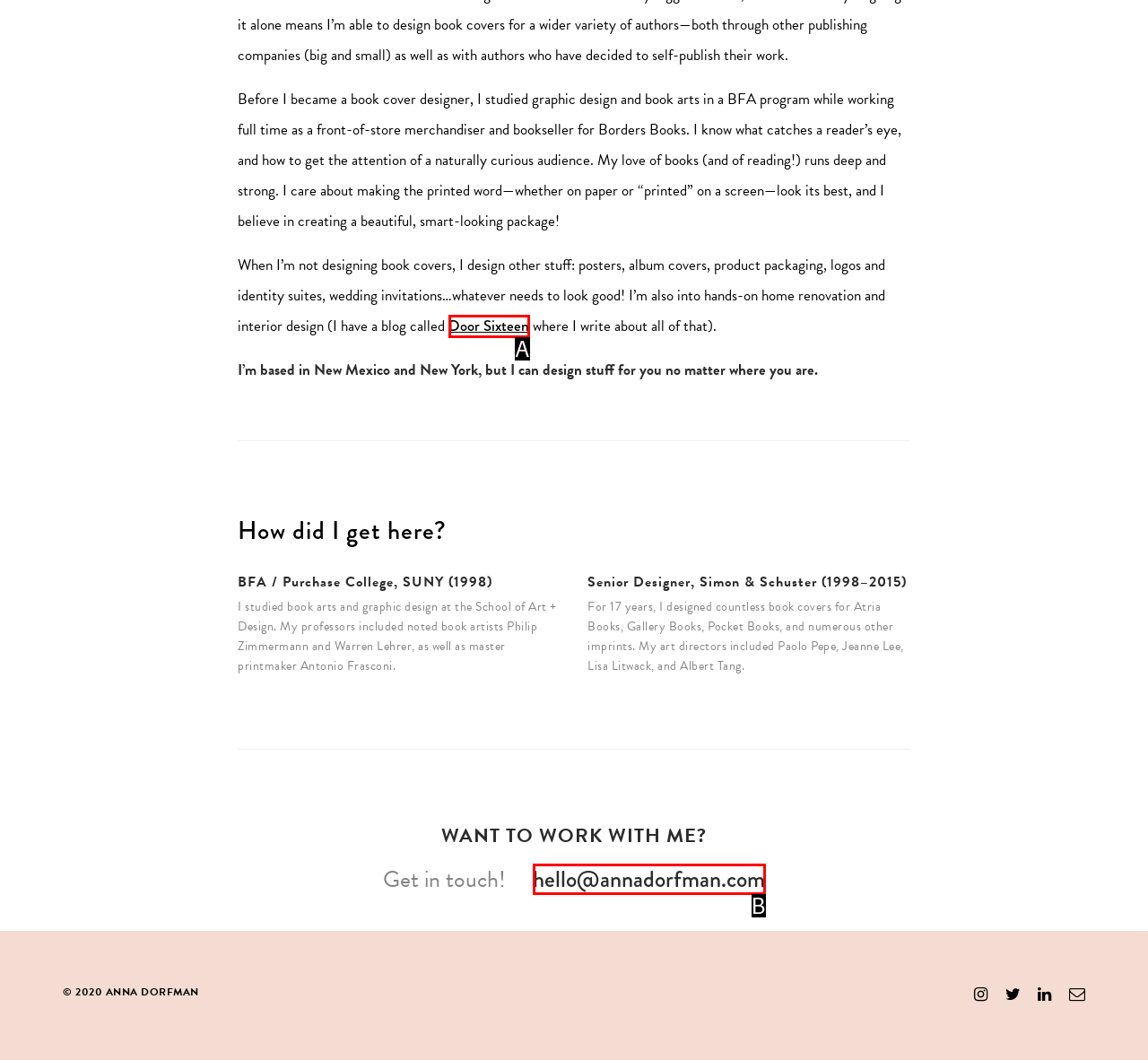Given the description: Door Sixteen, select the HTML element that matches it best. Reply with the letter of the chosen option directly.

A